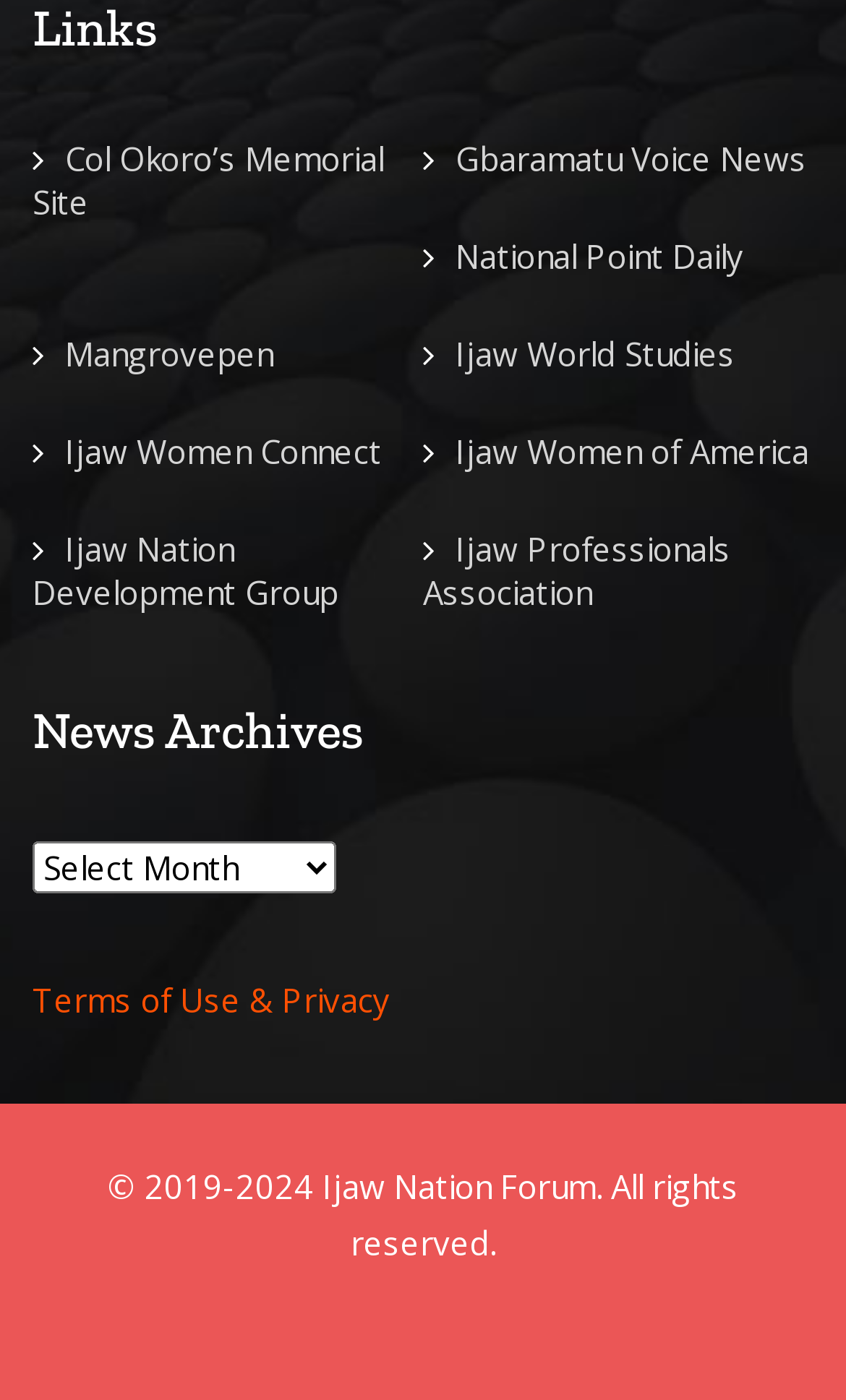Please answer the following query using a single word or phrase: 
How many links are there in the top section?

8